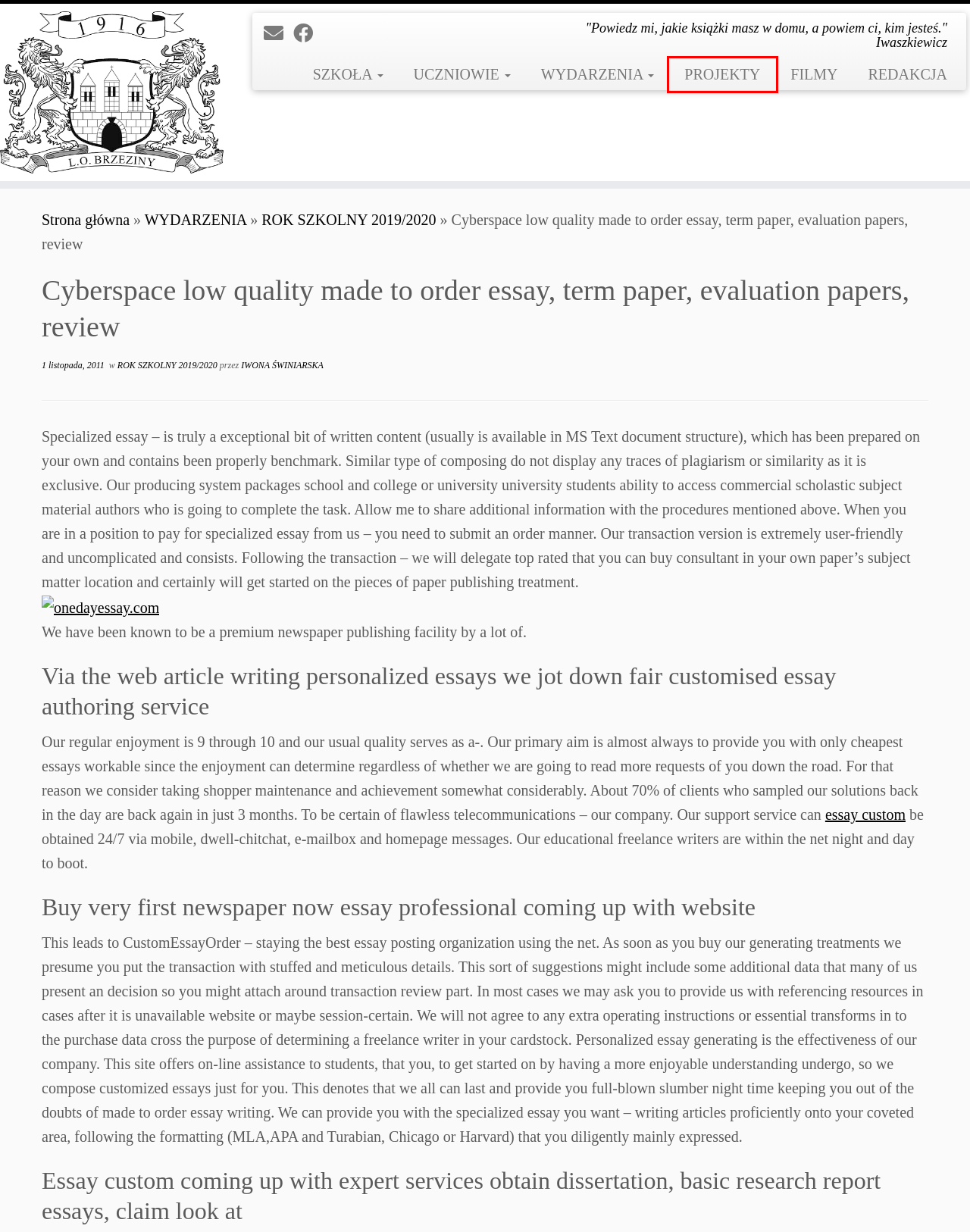Given a screenshot of a webpage featuring a red bounding box, identify the best matching webpage description for the new page after the element within the red box is clicked. Here are the options:
A. 1 listopada, 2011 – LO Brzeziny
B. WYDARZENIA – LO Brzeziny
C. LO Brzeziny – "Po­wiedz mi, ja­kie książki masz w do­mu, a po­wiem ci, kim jesteś." Iwaszkiewicz
D. REDAKCJA – LO Brzeziny
E. UCZNIOWIE – LO Brzeziny
F. IWONA ŚWINIARSKA – LO Brzeziny
G. PROJEKTY – LO Brzeziny
H. SZKOŁA – LO Brzeziny

G